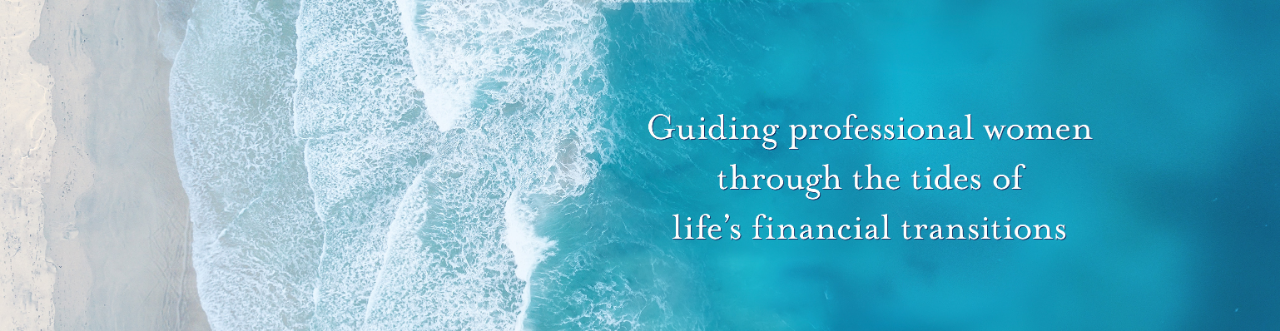What is the tone of the message?
Please use the visual content to give a single word or phrase answer.

Supportive and empowering